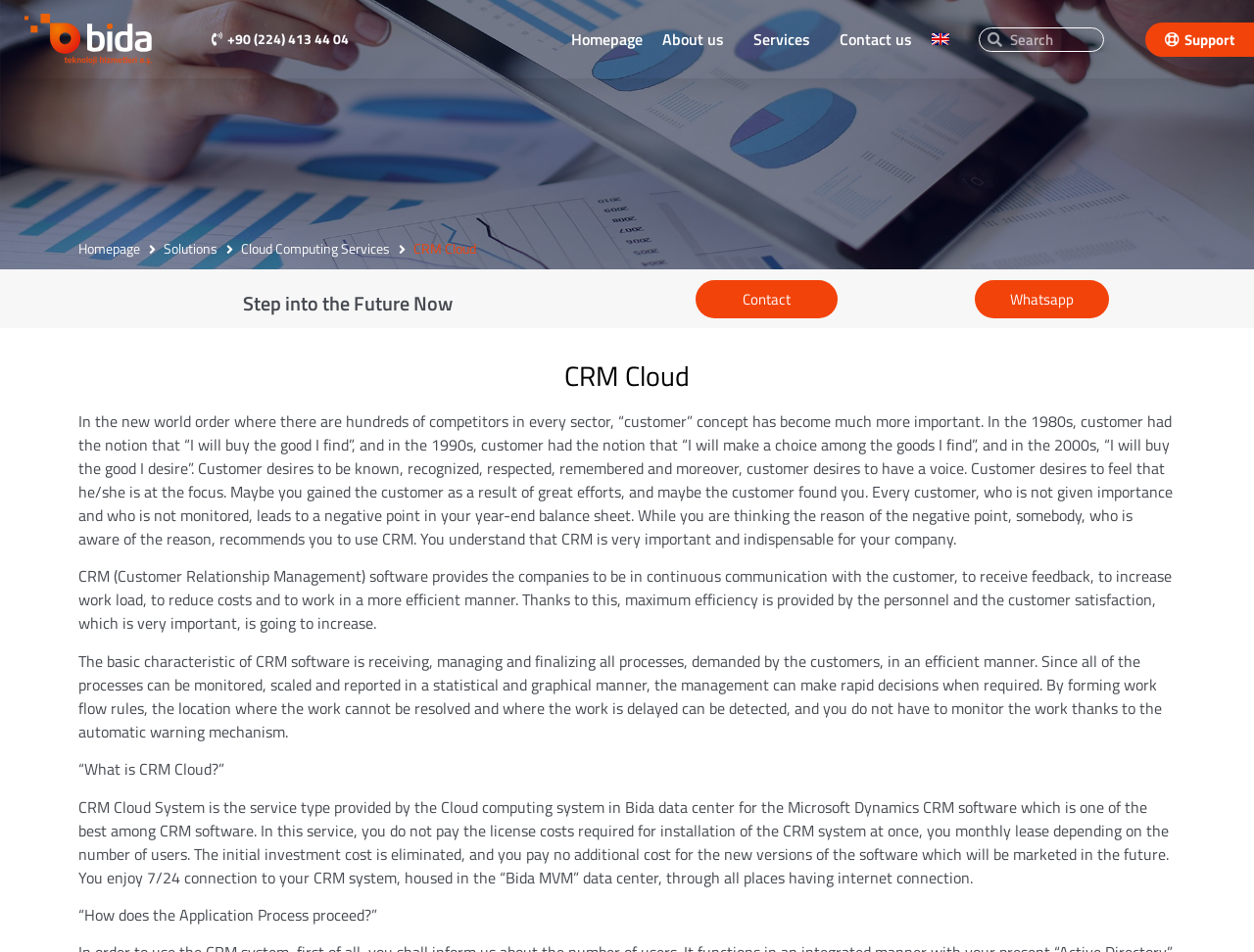What is the benefit of using CRM software in terms of decision making?
Using the image, give a concise answer in the form of a single word or short phrase.

Rapid decision making